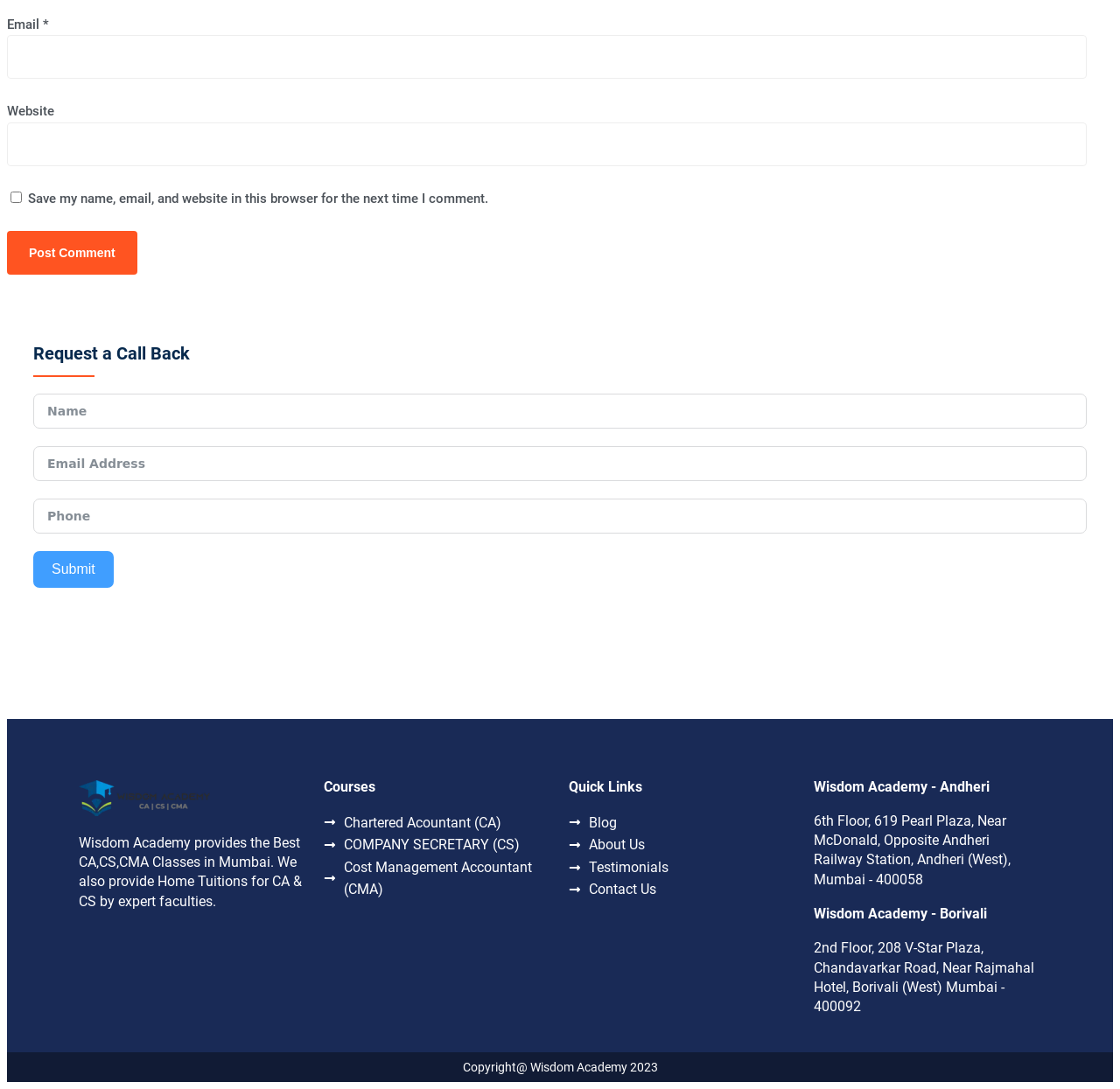Locate the bounding box coordinates of the element I should click to achieve the following instruction: "Click Submit".

[0.03, 0.506, 0.101, 0.539]